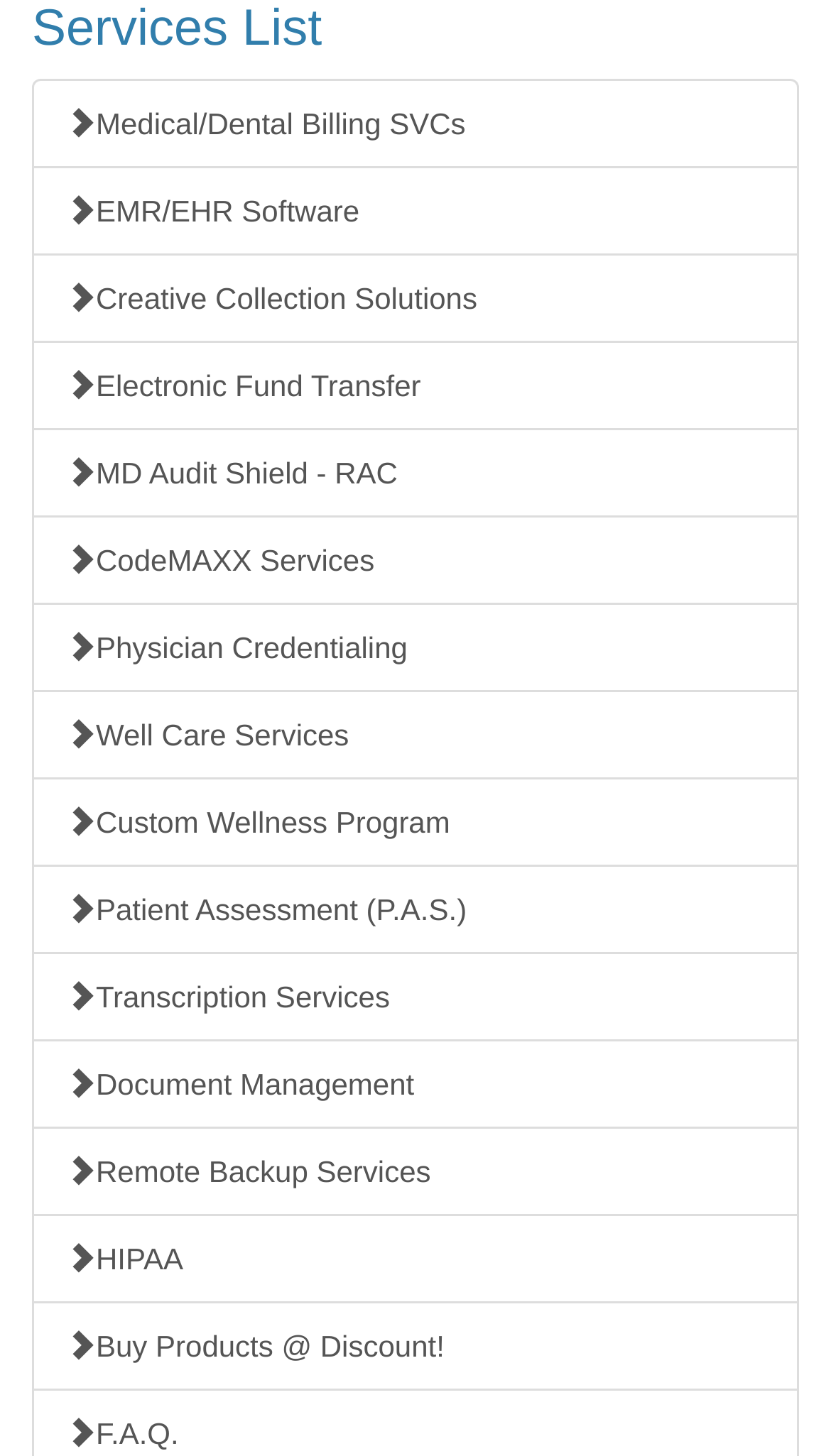Look at the image and answer the question in detail:
Is HIPAA a service offered?

I searched for the term 'HIPAA' in the list of services and found a link labeled as 'HIPAA', indicating that it is a service offered.